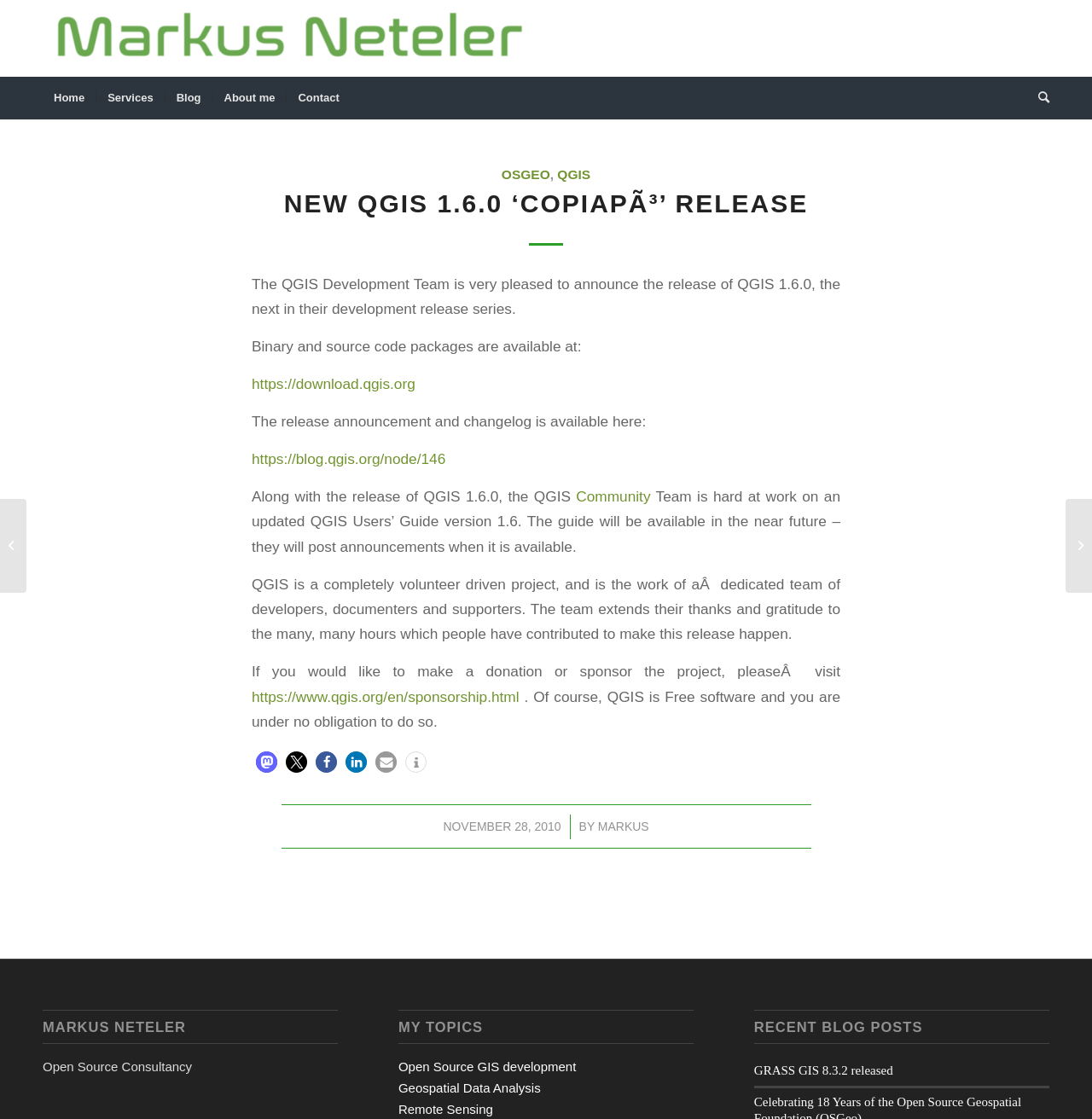Find the bounding box coordinates for the element that must be clicked to complete the instruction: "Search for something". The coordinates should be four float numbers between 0 and 1, indicated as [left, top, right, bottom].

None